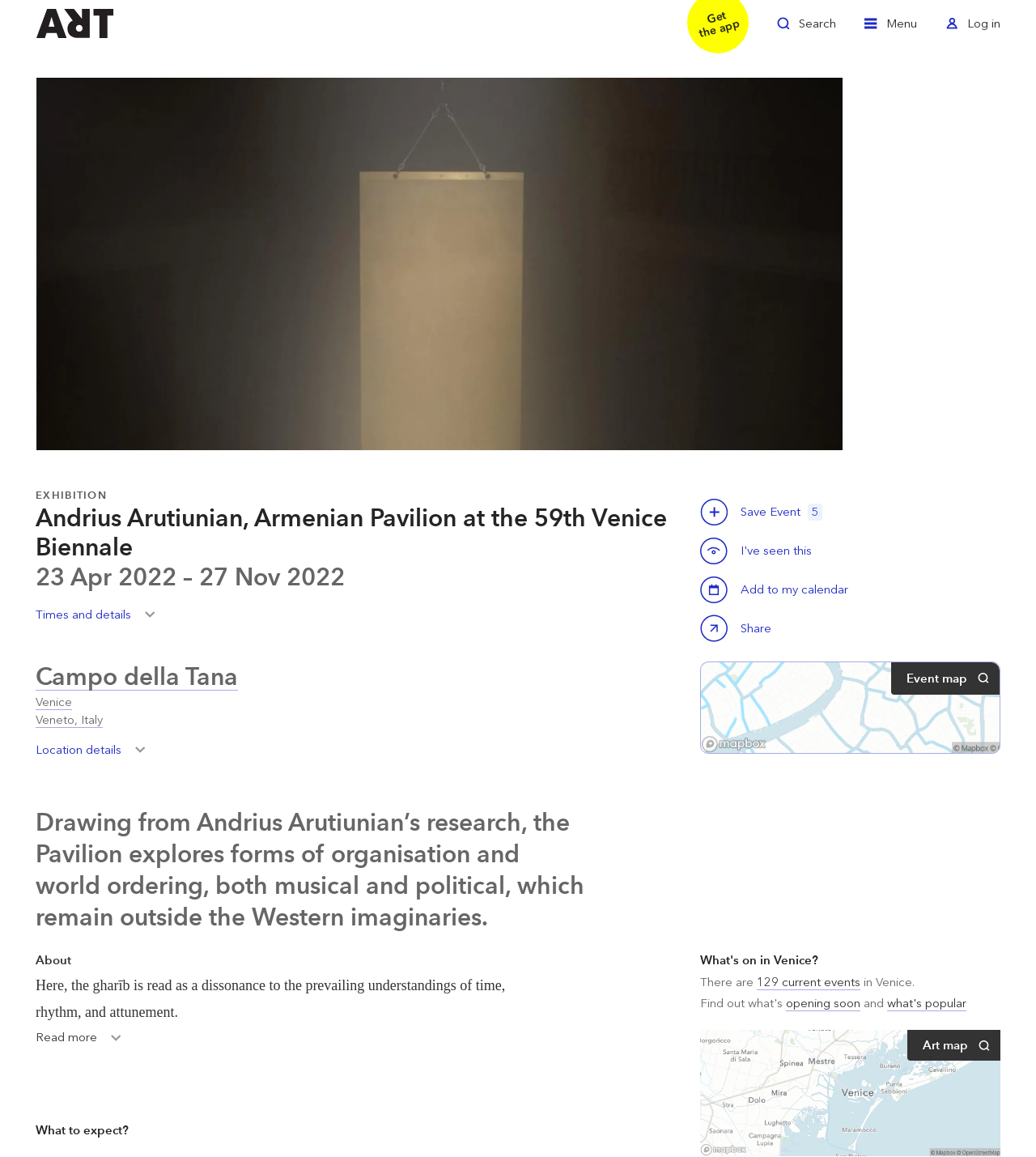Locate the bounding box coordinates of the clickable area needed to fulfill the instruction: "Save this event".

[0.676, 0.43, 0.703, 0.454]